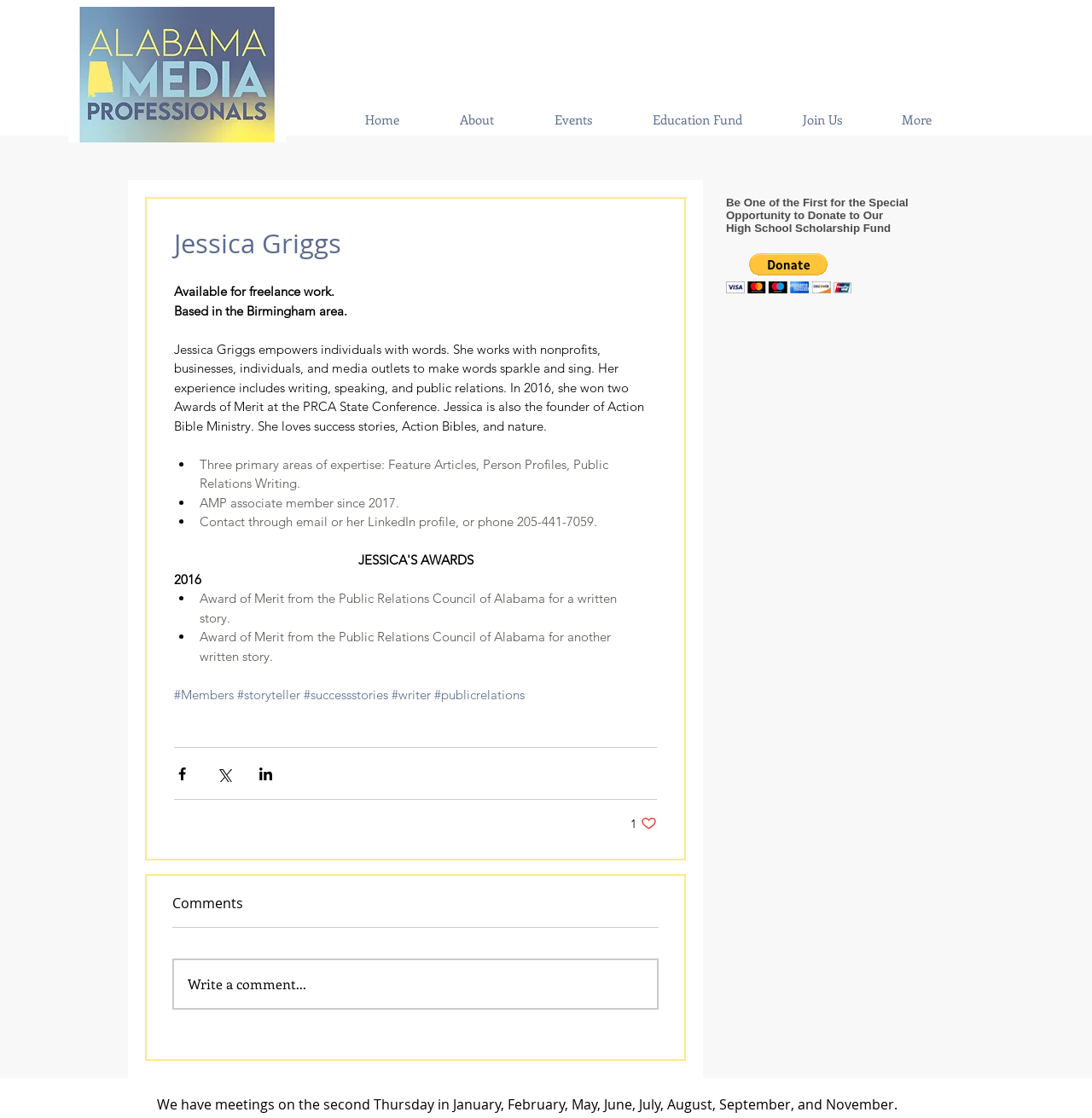What is one of Jessica Griggs' areas of expertise?
From the image, respond using a single word or phrase.

Feature Articles